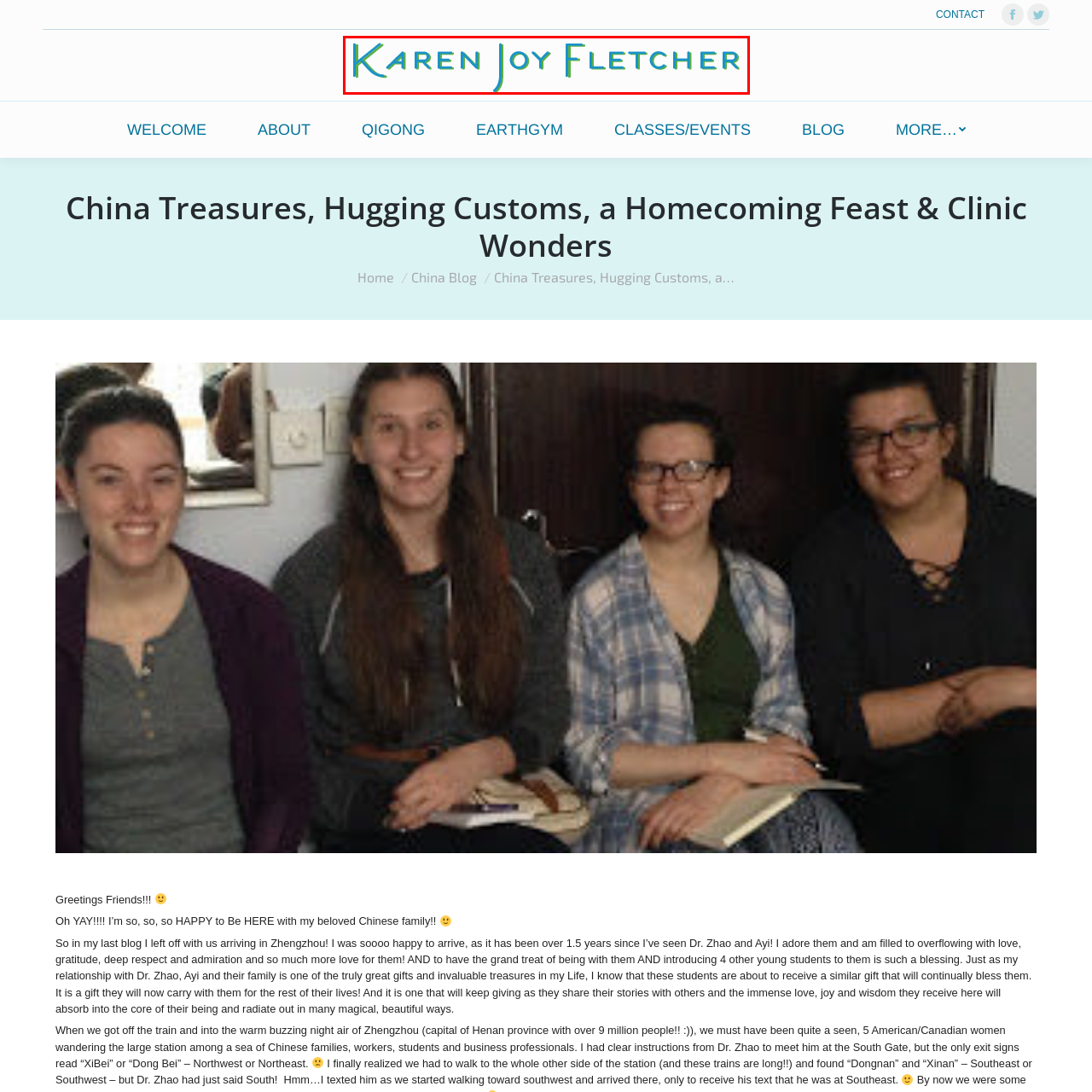Look at the image within the red outline, What kind of personality is conveyed by the design? Answer with one word or phrase.

Warm and friendly